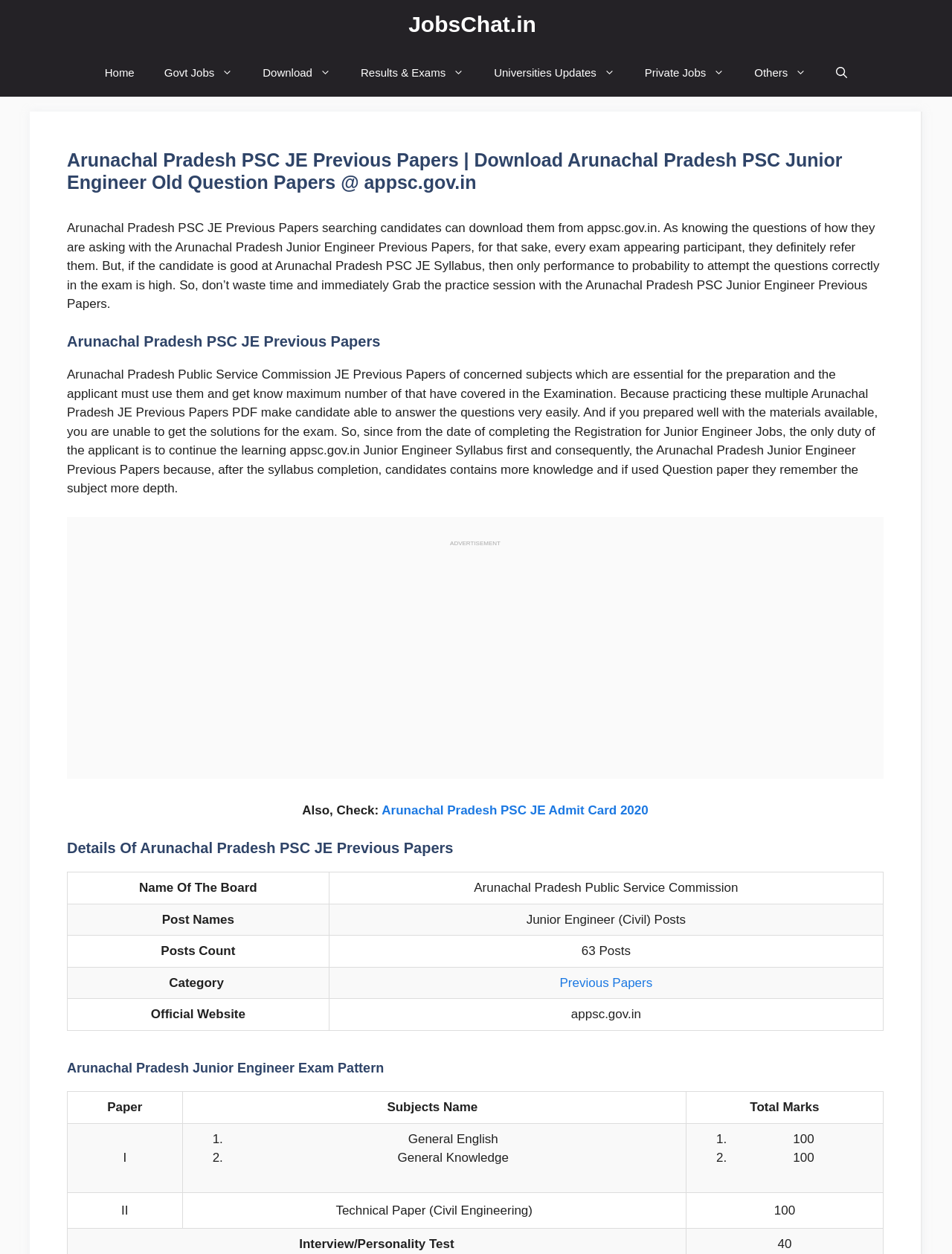How many posts are available for Junior Engineer (Civil) Posts?
We need a detailed and exhaustive answer to the question. Please elaborate.

According to the table provided on the webpage, there are 63 posts available for Junior Engineer (Civil) Posts.